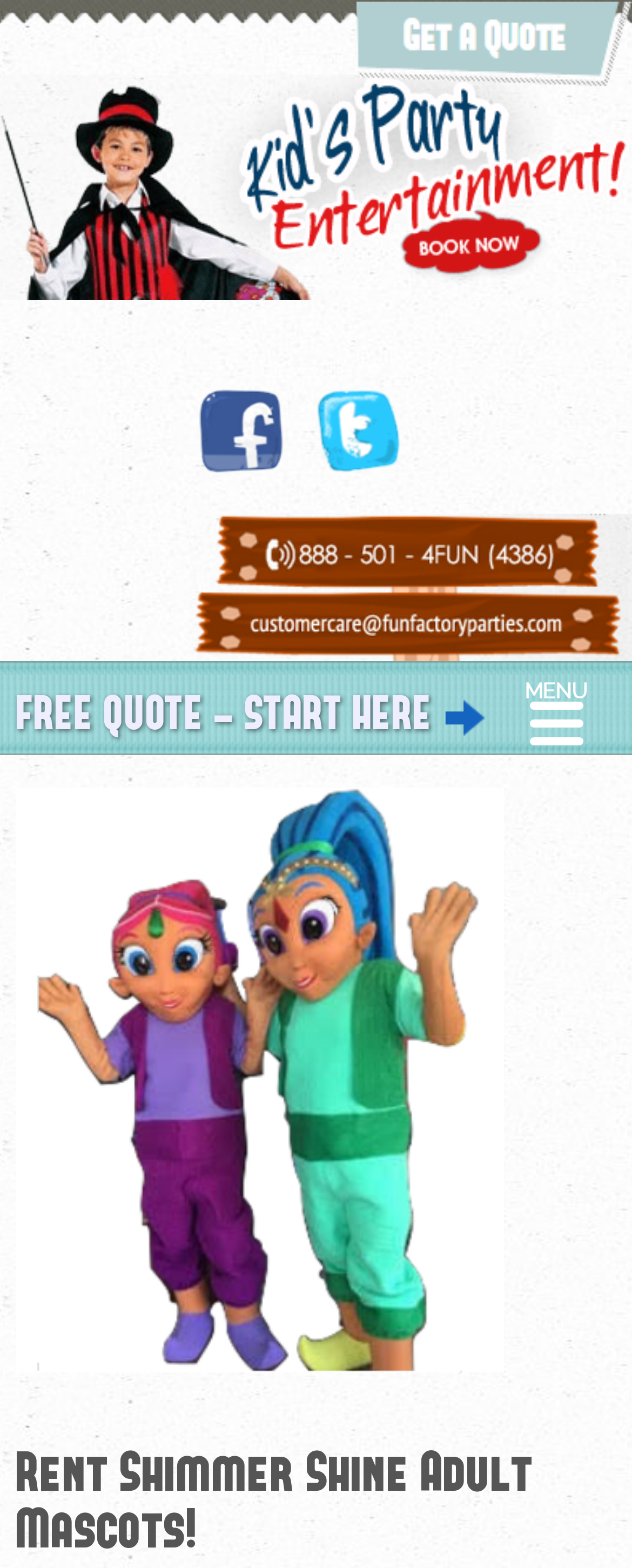Generate the text of the webpage's primary heading.

Rent Shimmer Shine Adult Mascots!